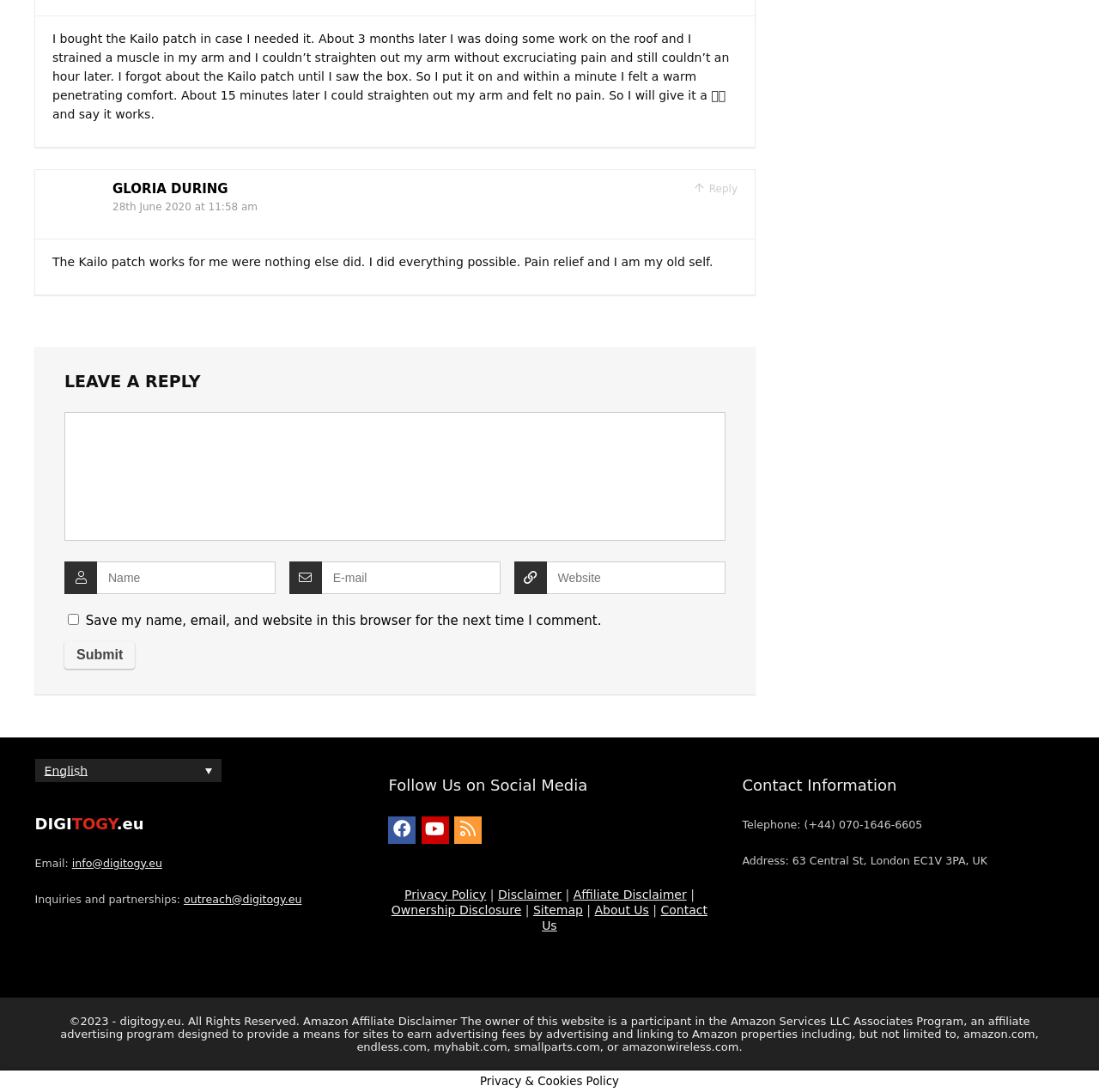How can users leave a reply on the webpage?
Refer to the screenshot and answer in one word or phrase.

Fill out the form